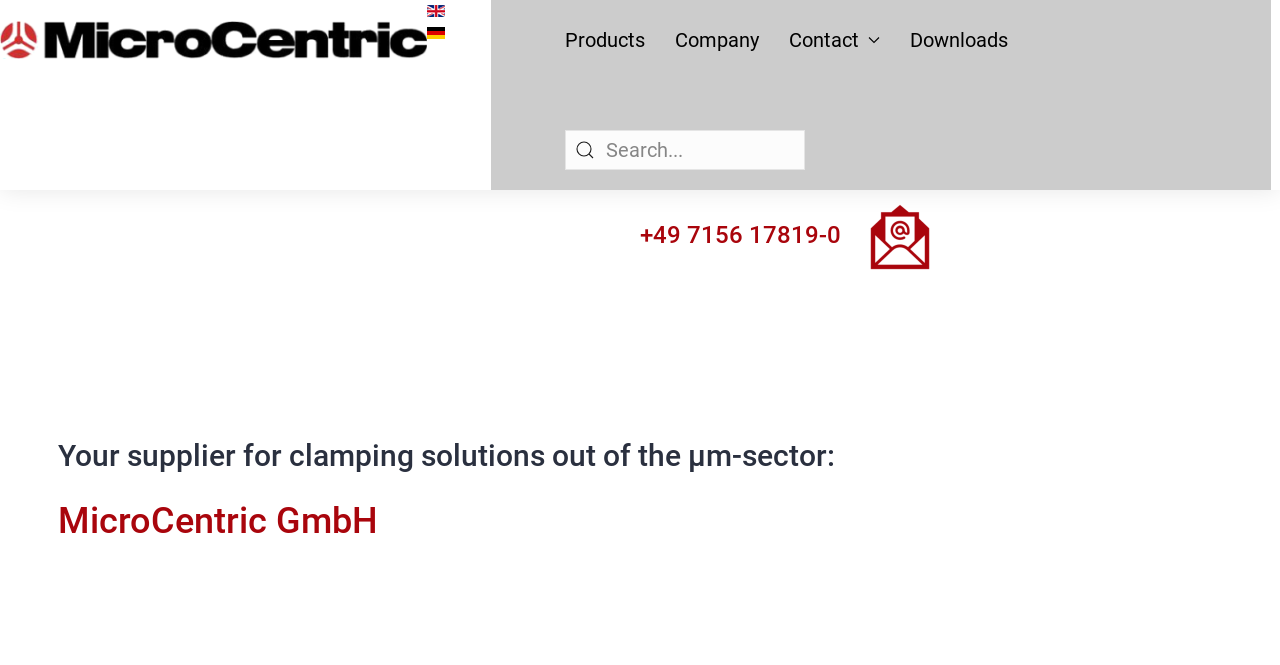Identify the bounding box for the given UI element using the description provided. Coordinates should be in the format (top-left x, top-left y, bottom-right x, bottom-right y) and must be between 0 and 1. Here is the description: name="q" placeholder="Search..."

[0.441, 0.195, 0.629, 0.256]